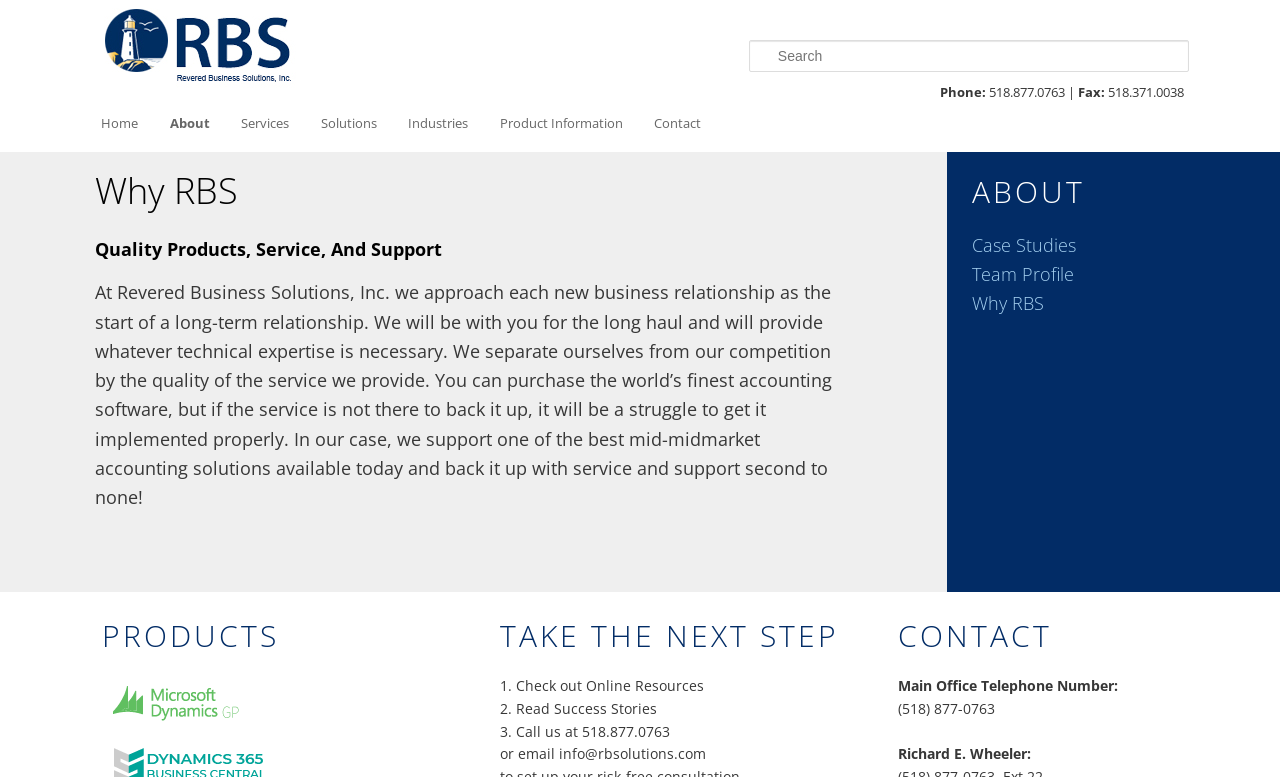How many links are there in the top navigation menu?
Please ensure your answer is as detailed and informative as possible.

I counted the links in the top navigation menu, which are 'Home', 'About', 'Services', 'Solutions', 'Industries', 'Product Information', and 'Contact', and found that there are 7 links in total.